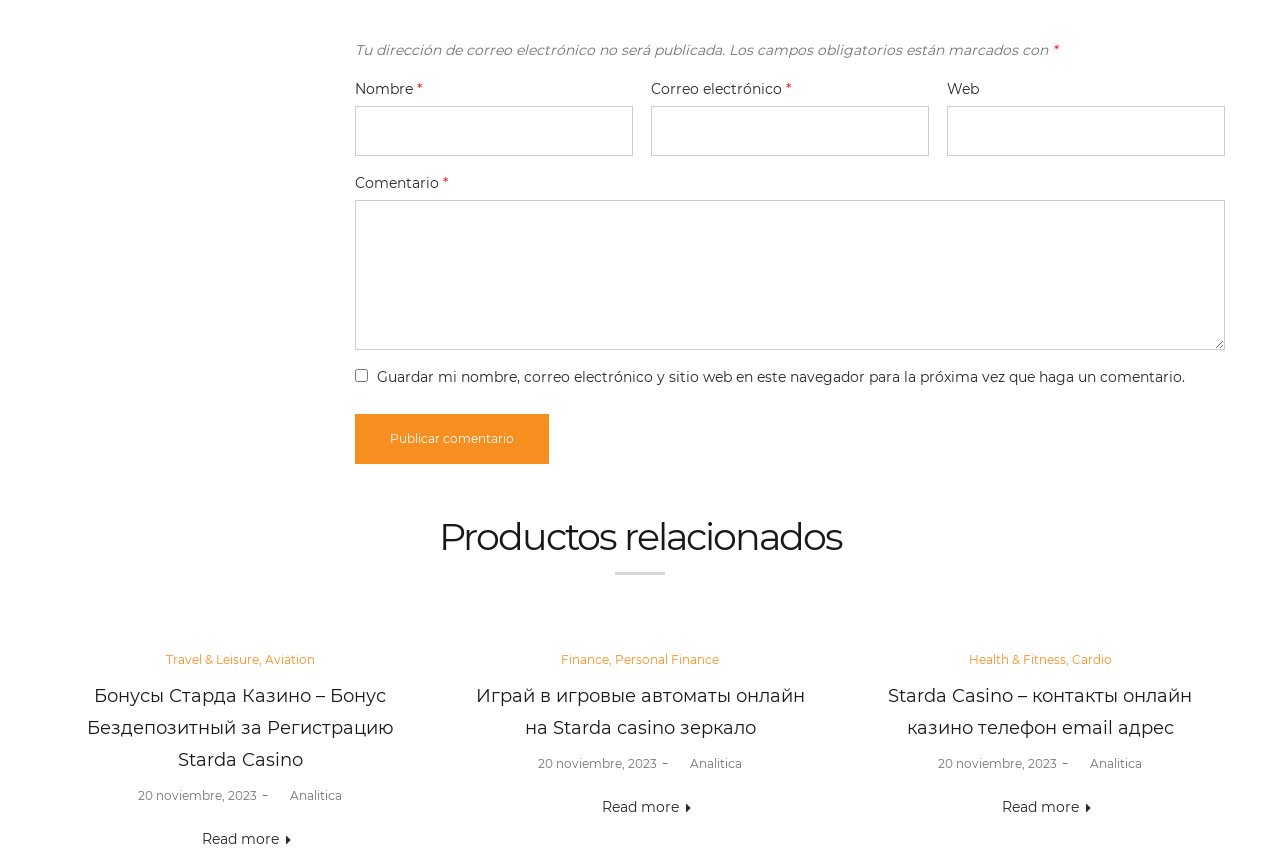What is the category of the post 'Играй в игровые автоматы онлайн на Starda casino зеркало'?
Refer to the image and respond with a one-word or short-phrase answer.

Finance, Personal Finance